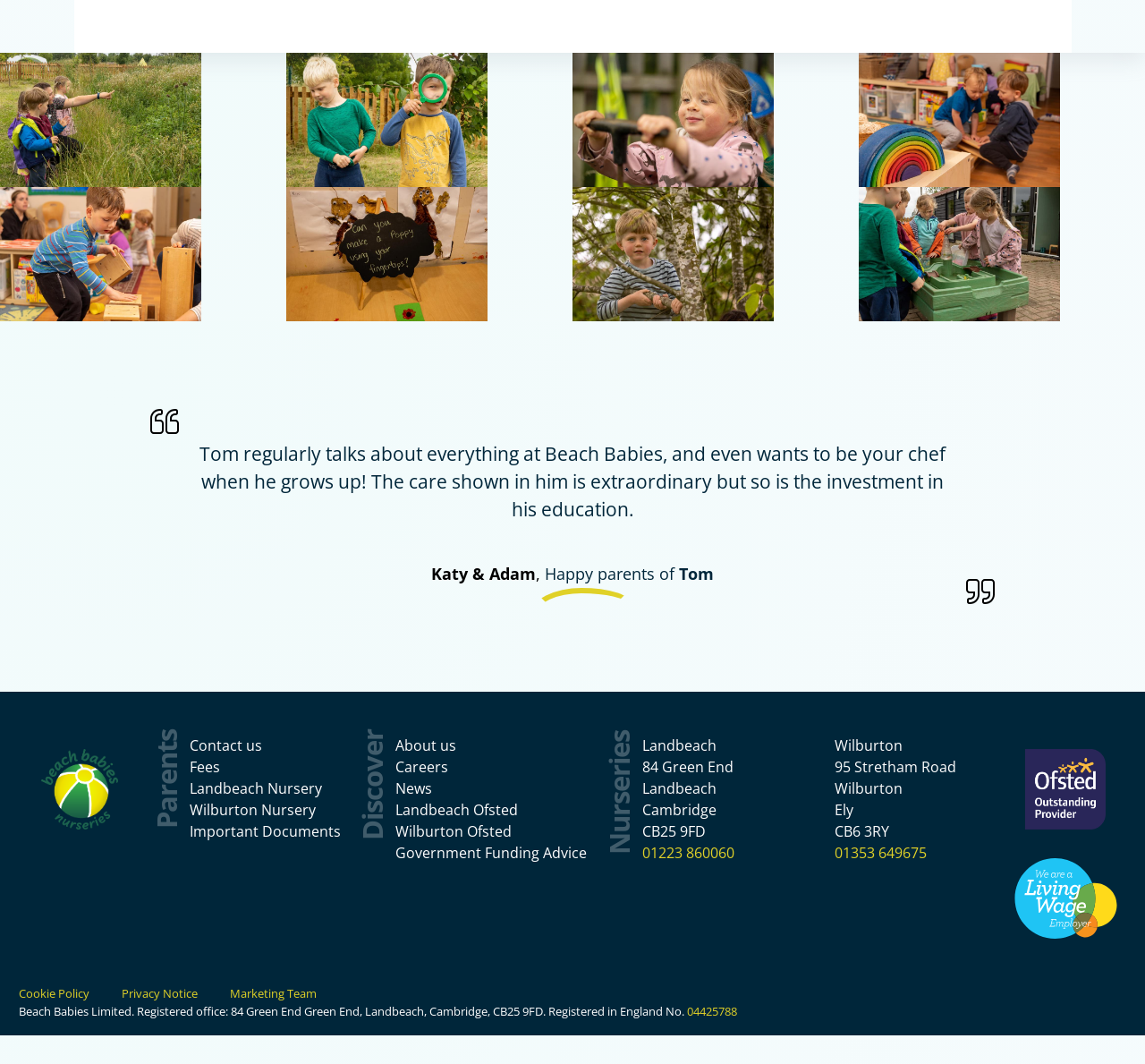Determine the bounding box coordinates of the area to click in order to meet this instruction: "Click the 'Beach Babies Nurseries' link".

[0.021, 0.768, 0.118, 0.782]